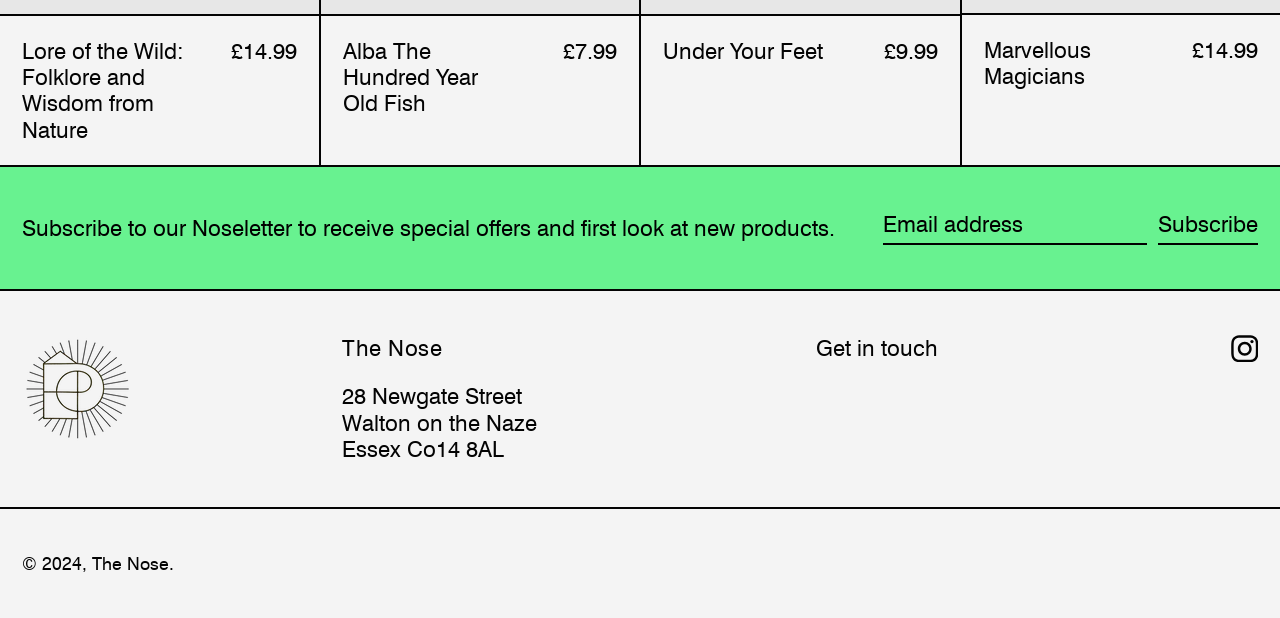From the image, can you give a detailed response to the question below:
How many social media links are present?

There are two social media links present on the webpage, one for 'Instagram' and another for 'The Nose', which are located at the bottom-right corner of the webpage.